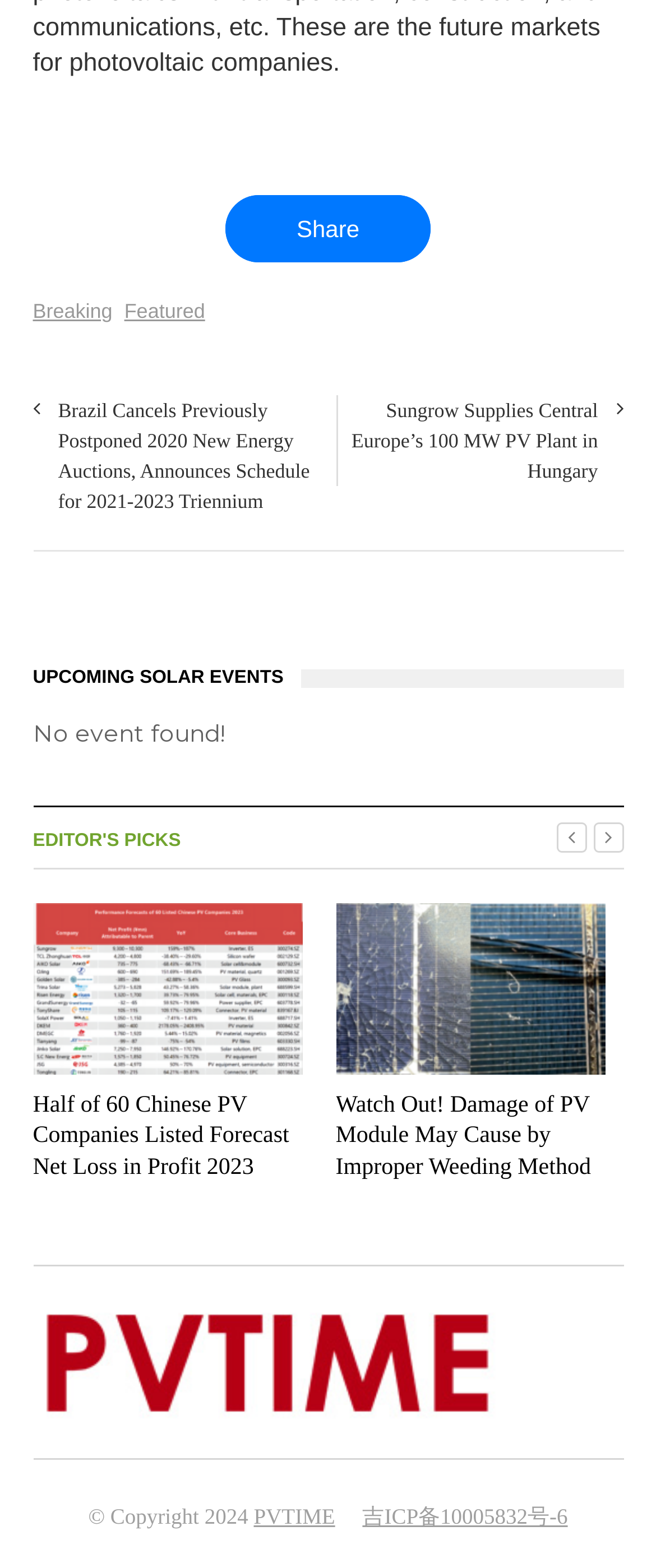Locate the bounding box of the user interface element based on this description: "吉ICP备10005832号-6".

[0.552, 0.958, 0.865, 0.974]